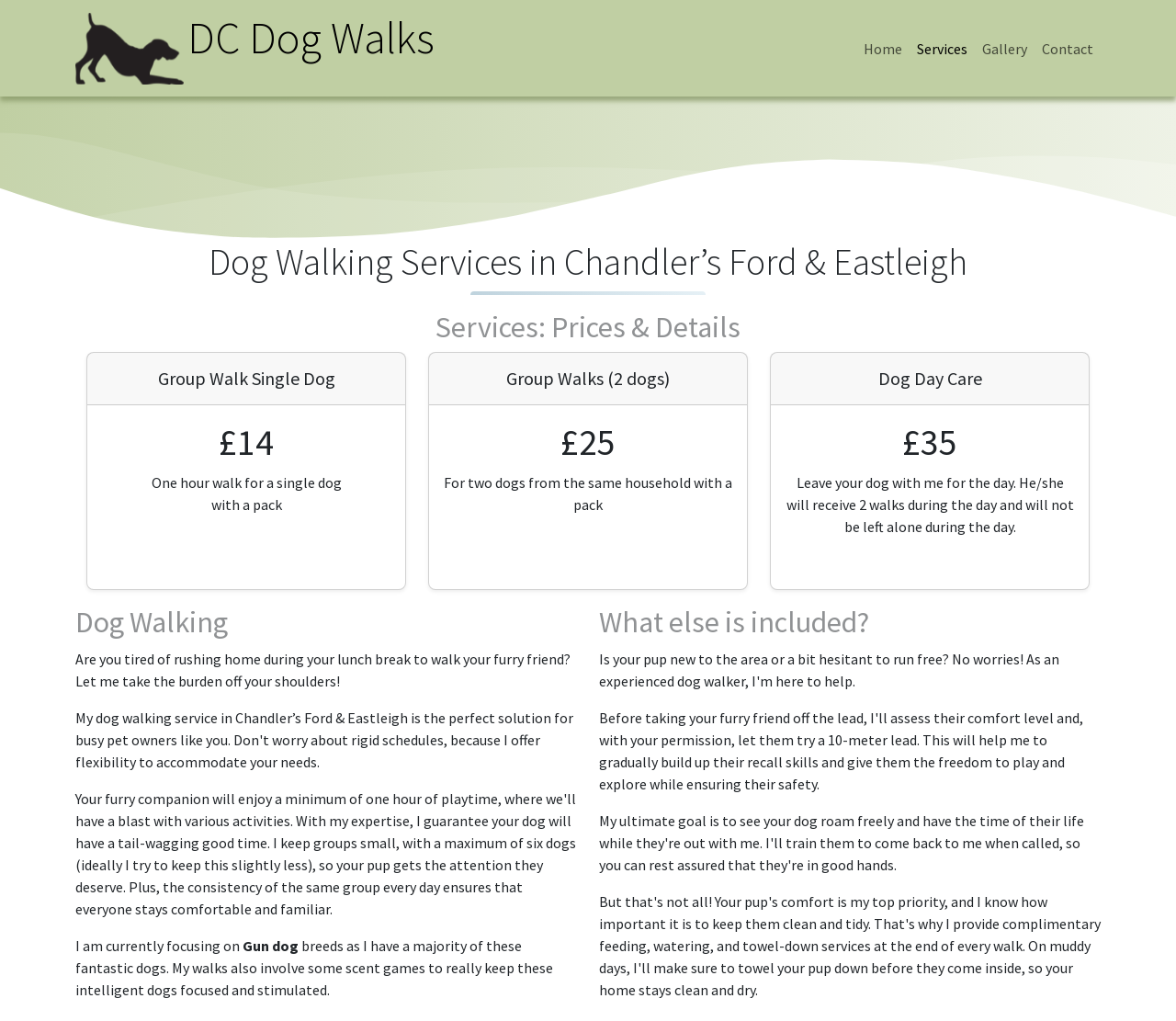Provide the bounding box coordinates of the UI element that matches the description: "Services".

[0.773, 0.029, 0.829, 0.065]